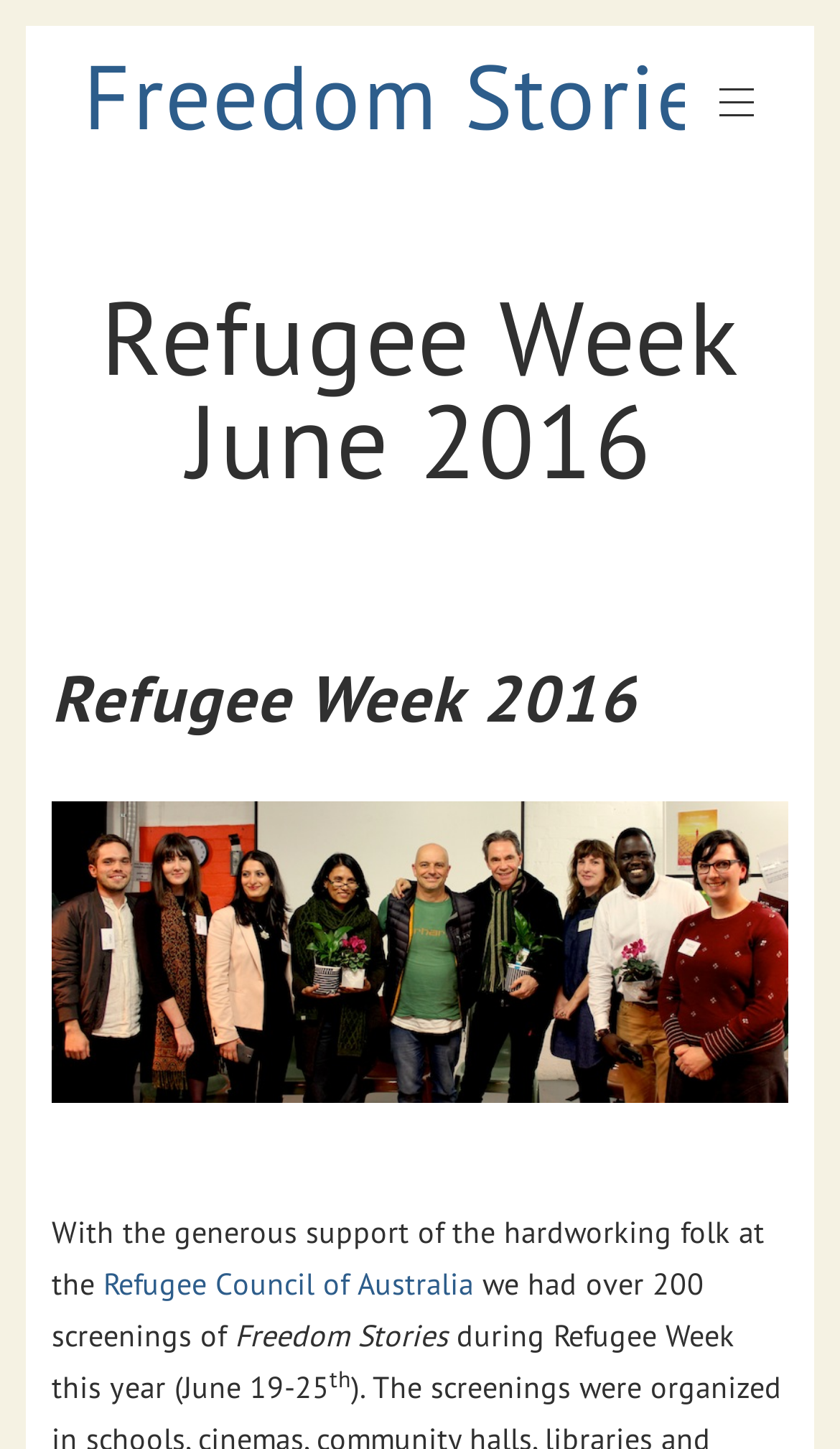Answer the following query concisely with a single word or phrase:
What is the name of the organization that worked with the event?

Architects for Peace